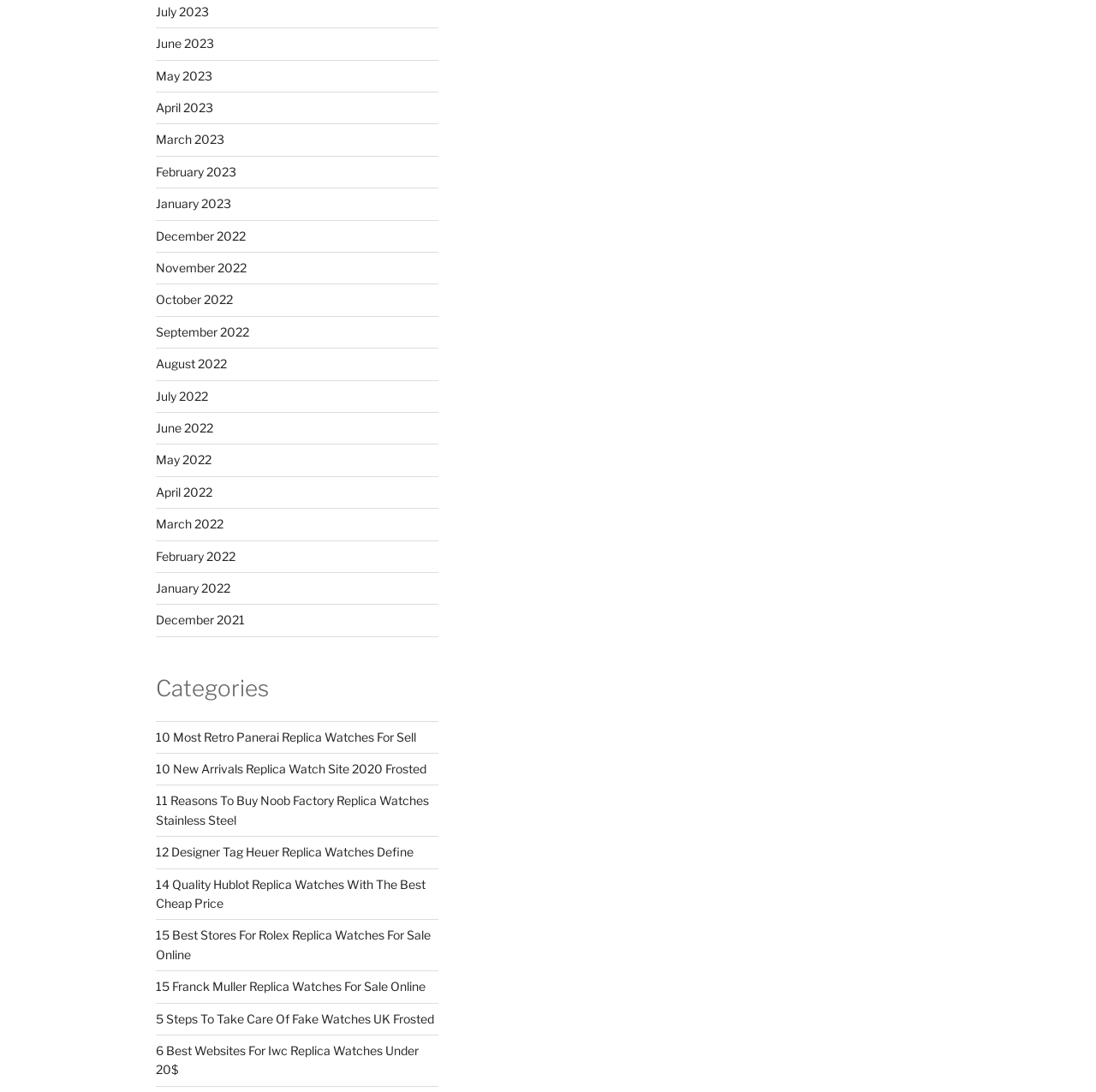What is the category of the webpage?
Refer to the image and answer the question using a single word or phrase.

Watches